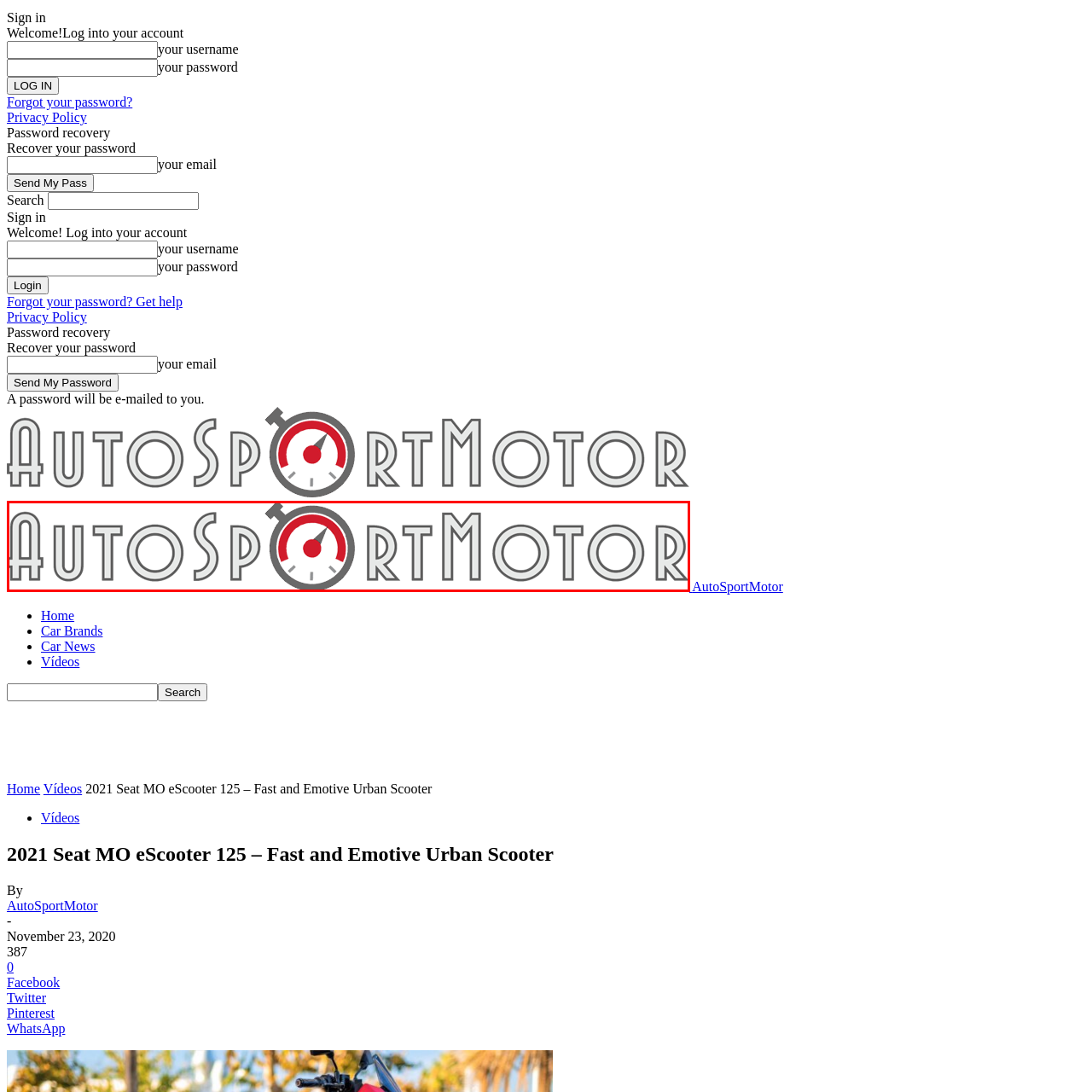What is the color of the speedometer?
Observe the image inside the red bounding box and give a concise answer using a single word or phrase.

Red